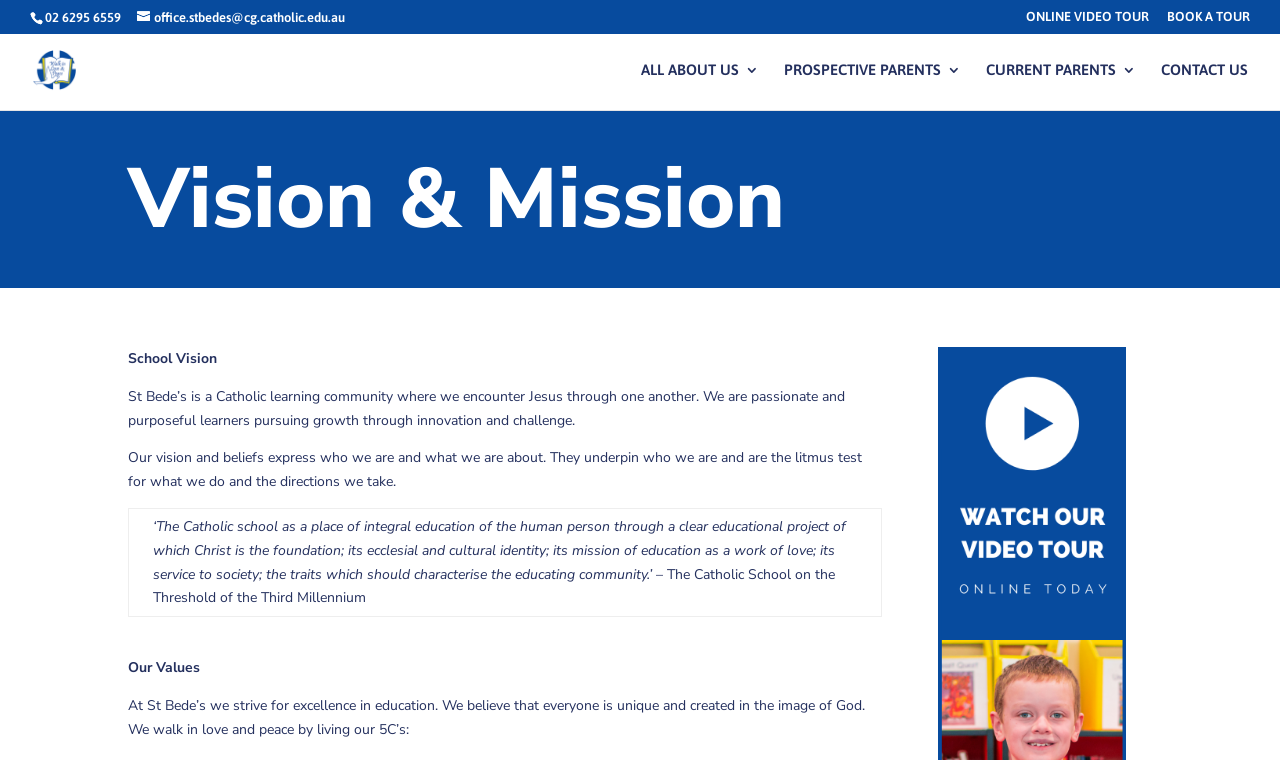Reply to the question with a brief word or phrase: What is the purpose of the 'BOOK A TOUR' link?

To book a tour of the school